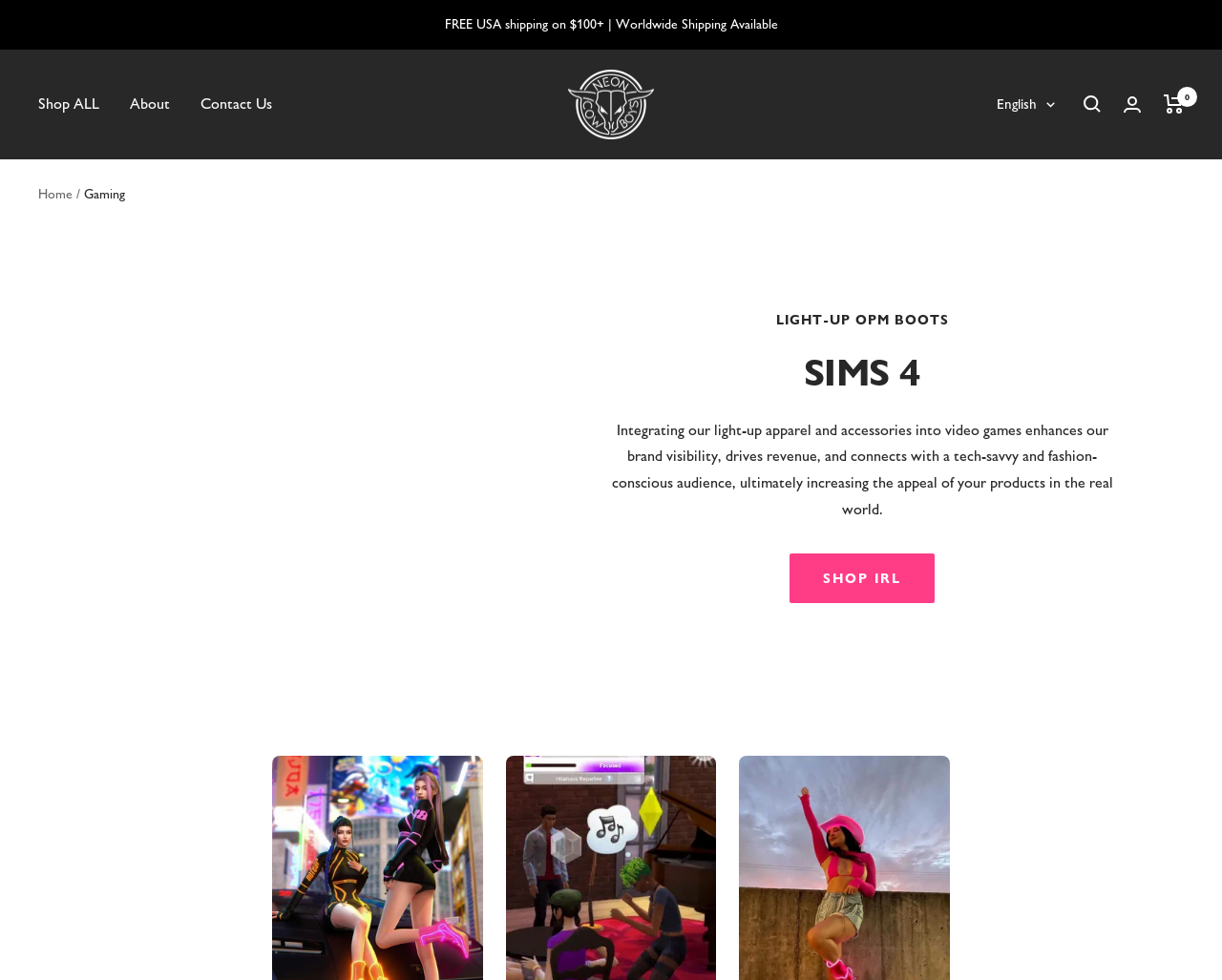Extract the bounding box coordinates of the UI element described by: "About". The coordinates should include four float numbers ranging from 0 to 1, e.g., [left, top, right, bottom].

[0.106, 0.093, 0.139, 0.12]